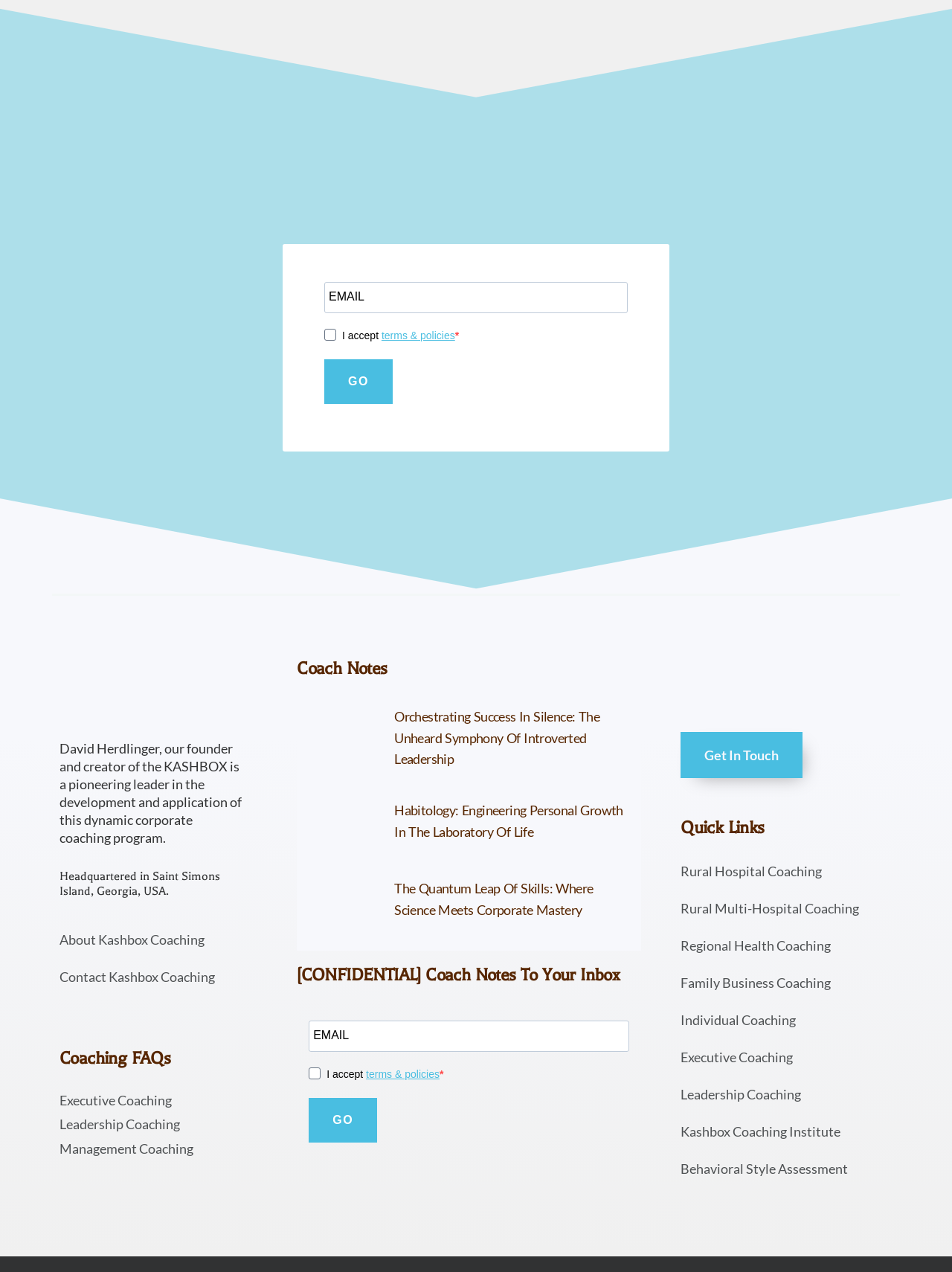Find the bounding box coordinates for the element that must be clicked to complete the instruction: "Get in touch". The coordinates should be four float numbers between 0 and 1, indicated as [left, top, right, bottom].

[0.715, 0.575, 0.843, 0.612]